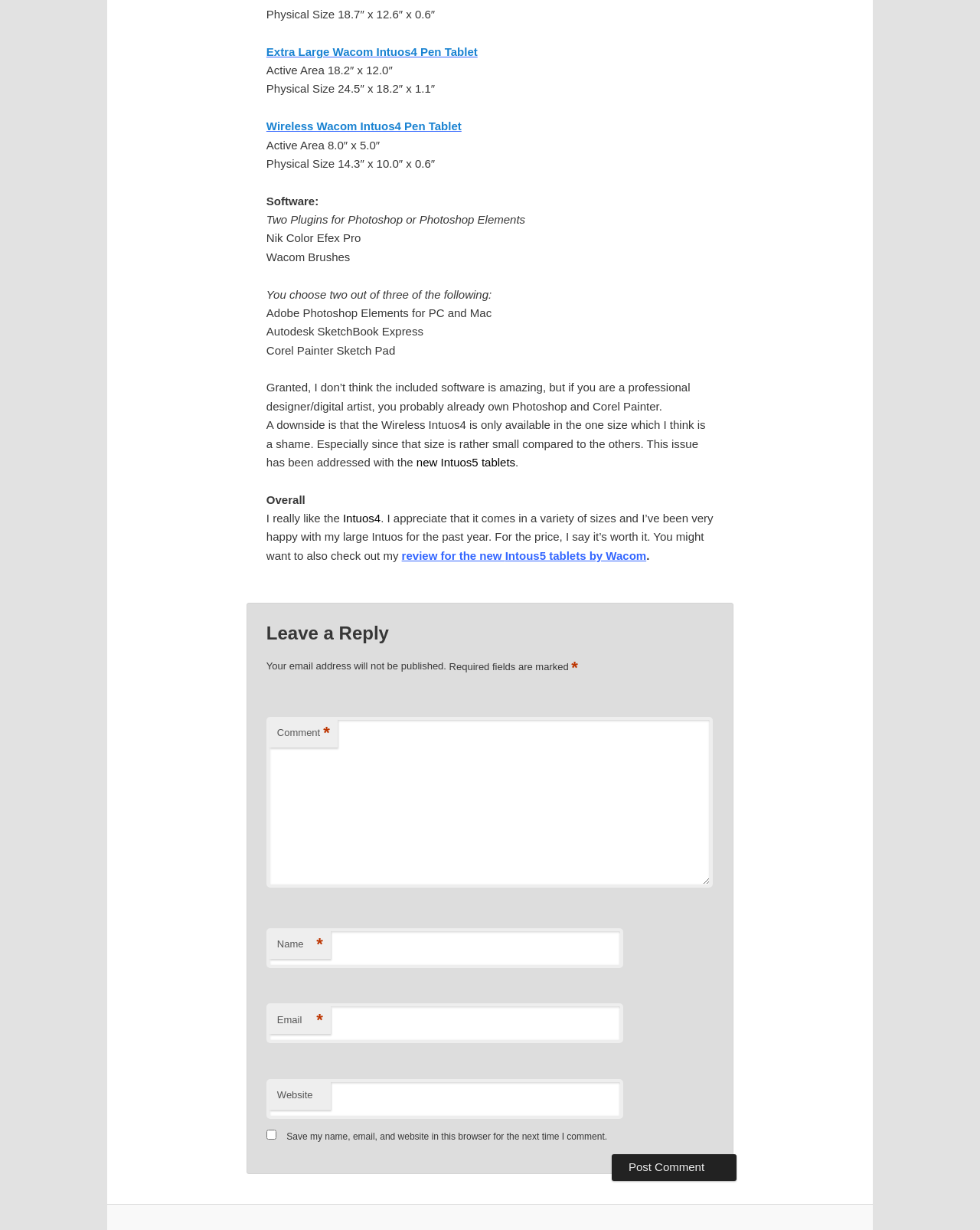What is the purpose of the comment section?
Look at the image and respond with a single word or a short phrase.

To leave a reply